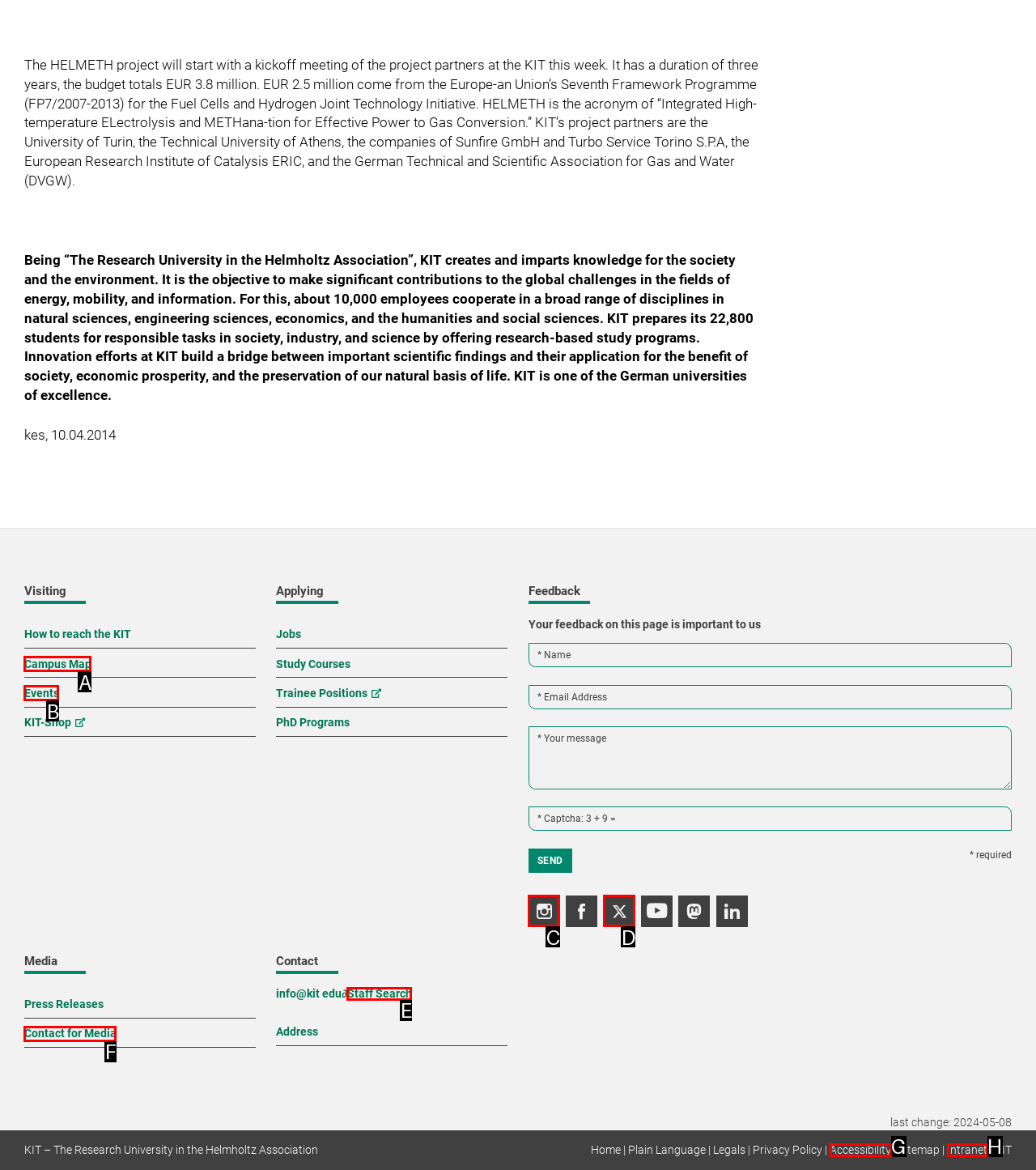From the choices provided, which HTML element best fits the description: X Channel (Twitter)? Answer with the appropriate letter.

D